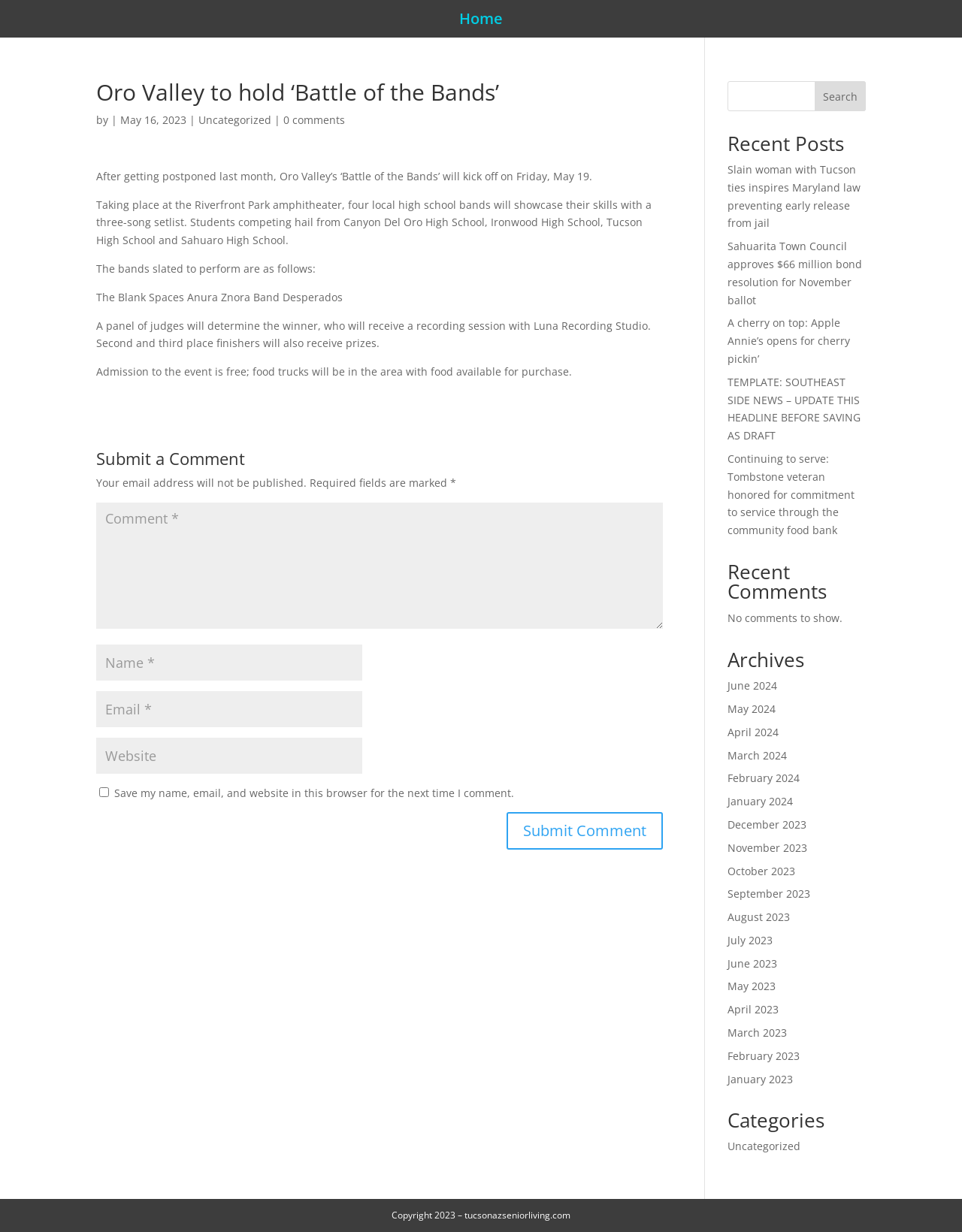Please identify the bounding box coordinates of where to click in order to follow the instruction: "Submit a comment".

[0.527, 0.659, 0.689, 0.69]